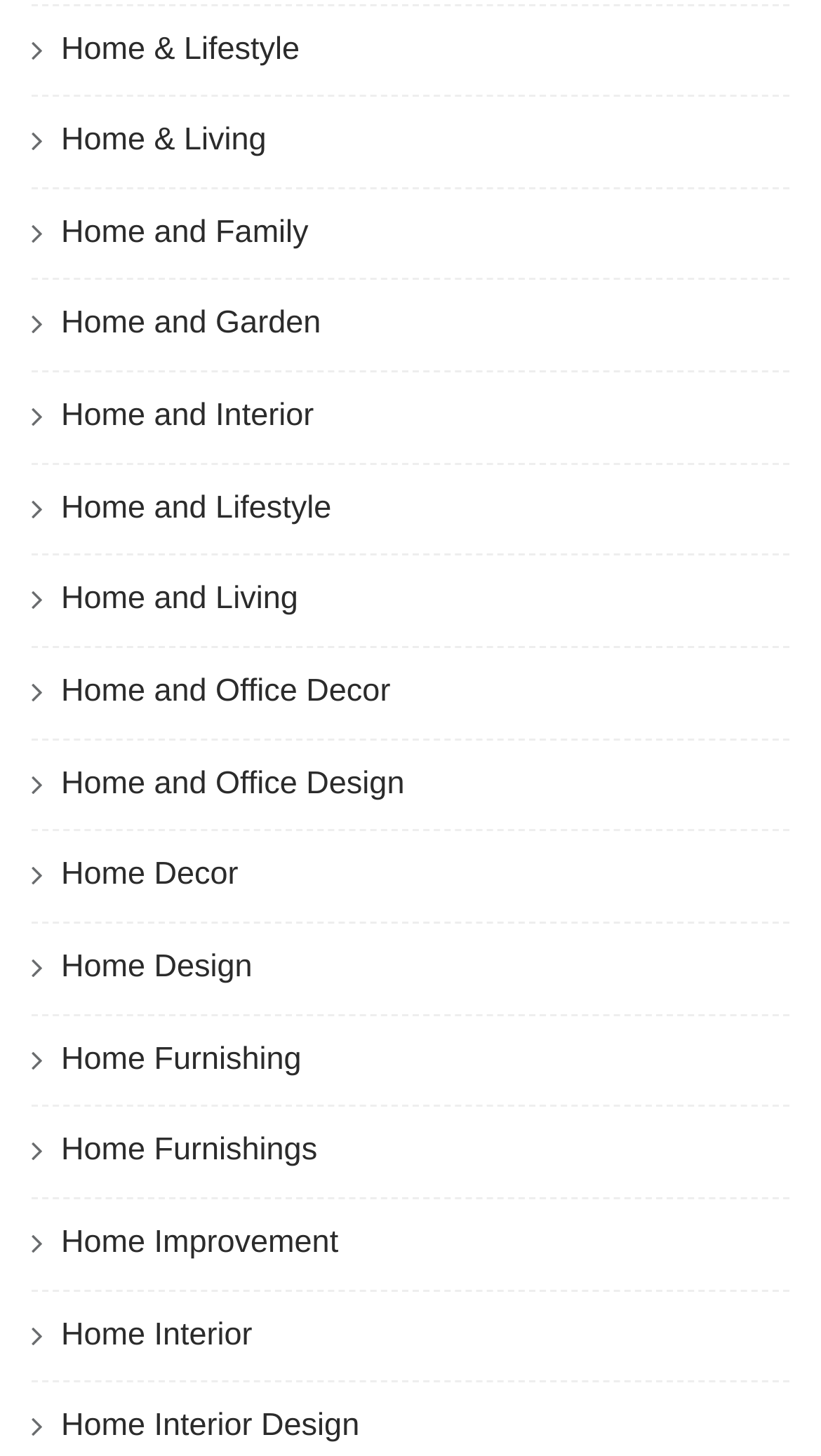Are there any links related to 'Office'?
Based on the image, answer the question with as much detail as possible.

There are two links that are related to 'Office', one with the text ' Home and Office Decor' and another with the text ' Home and Office Design'.